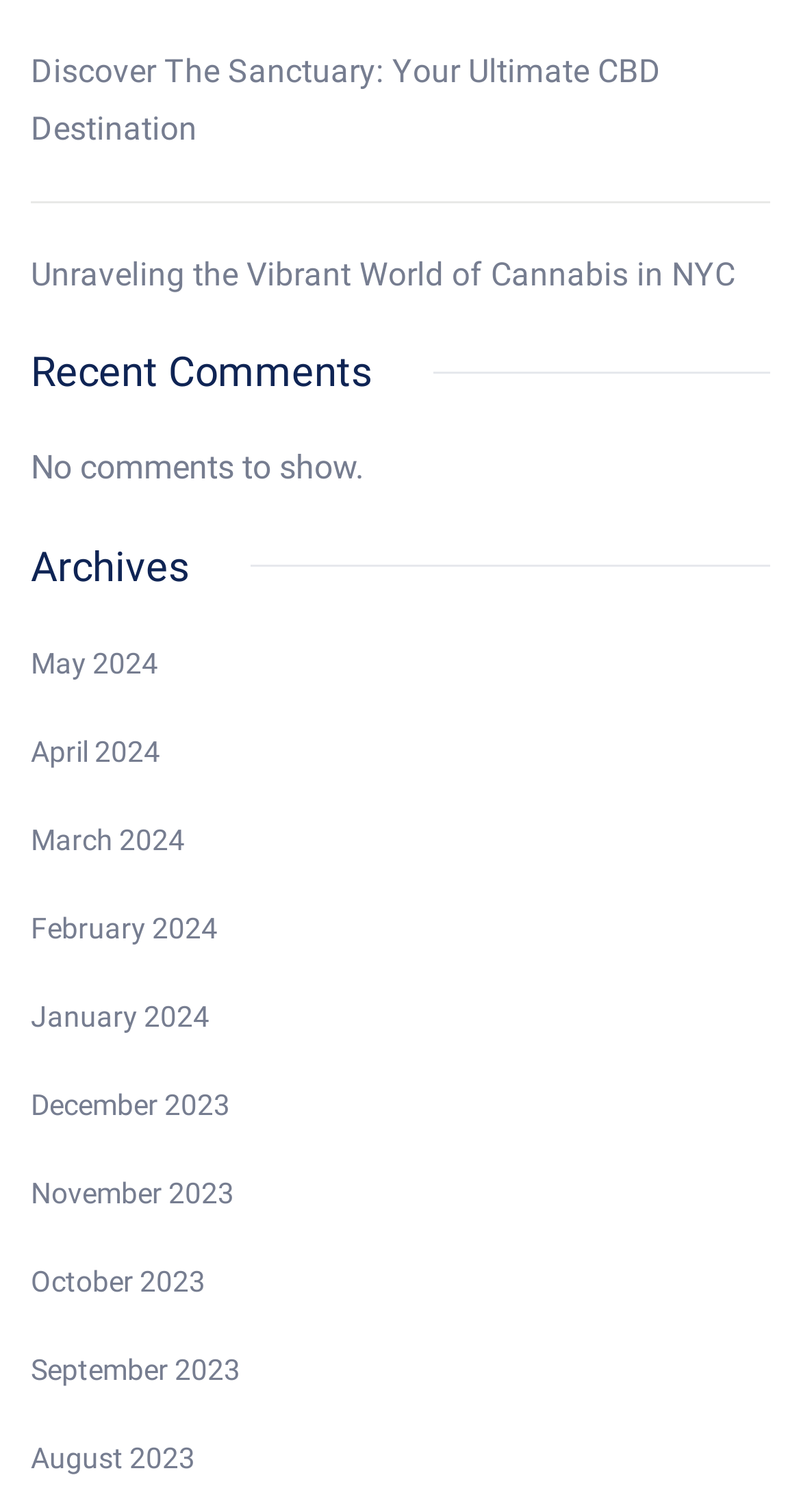Analyze the image and deliver a detailed answer to the question: What is the title of the second heading?

The second heading on the webpage is titled 'Archives', which suggests that the webpage is a blog or a news website that archives its content.